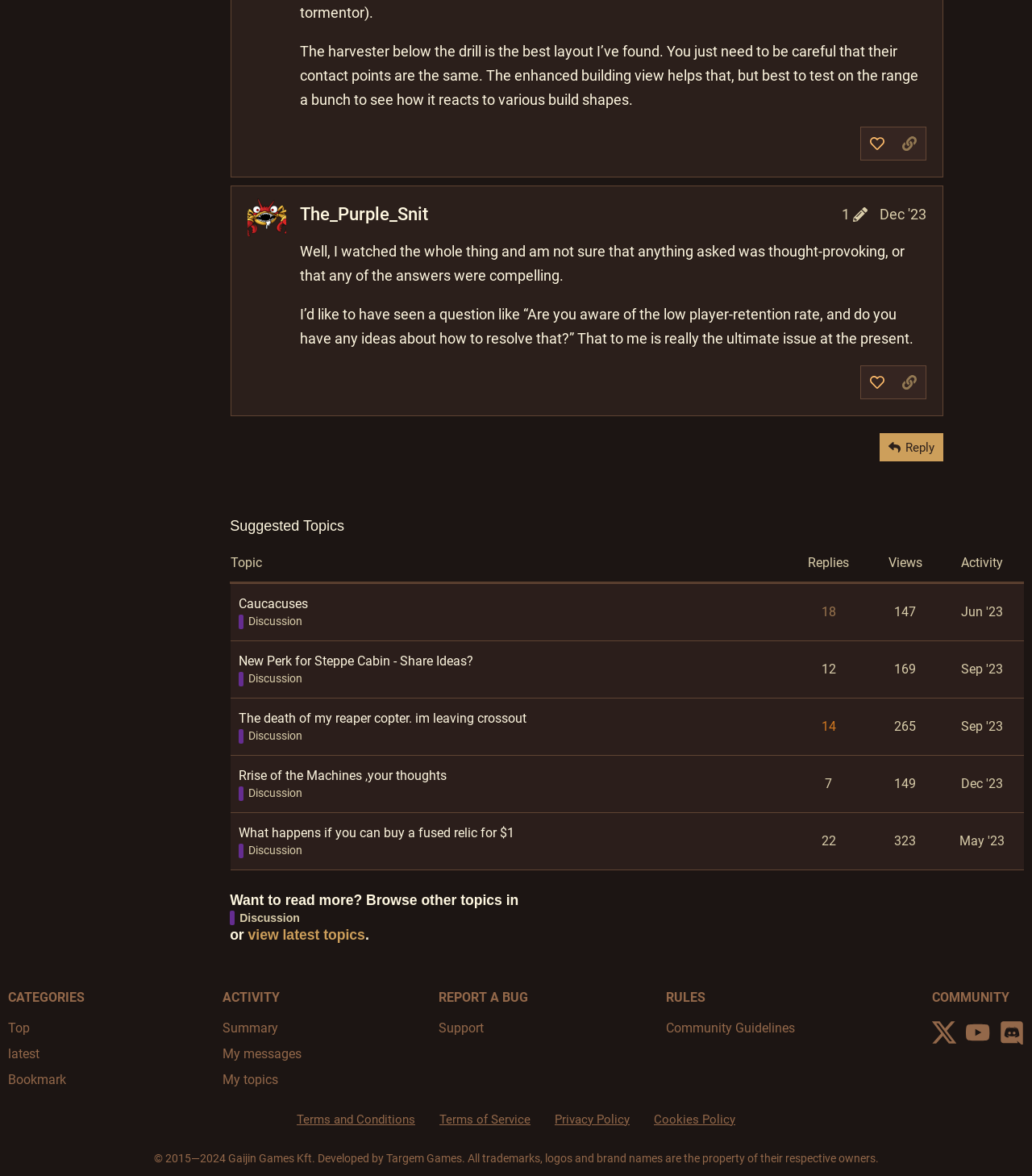Identify the bounding box of the UI element that matches this description: "Report a Bug".

[0.425, 0.841, 0.512, 0.854]